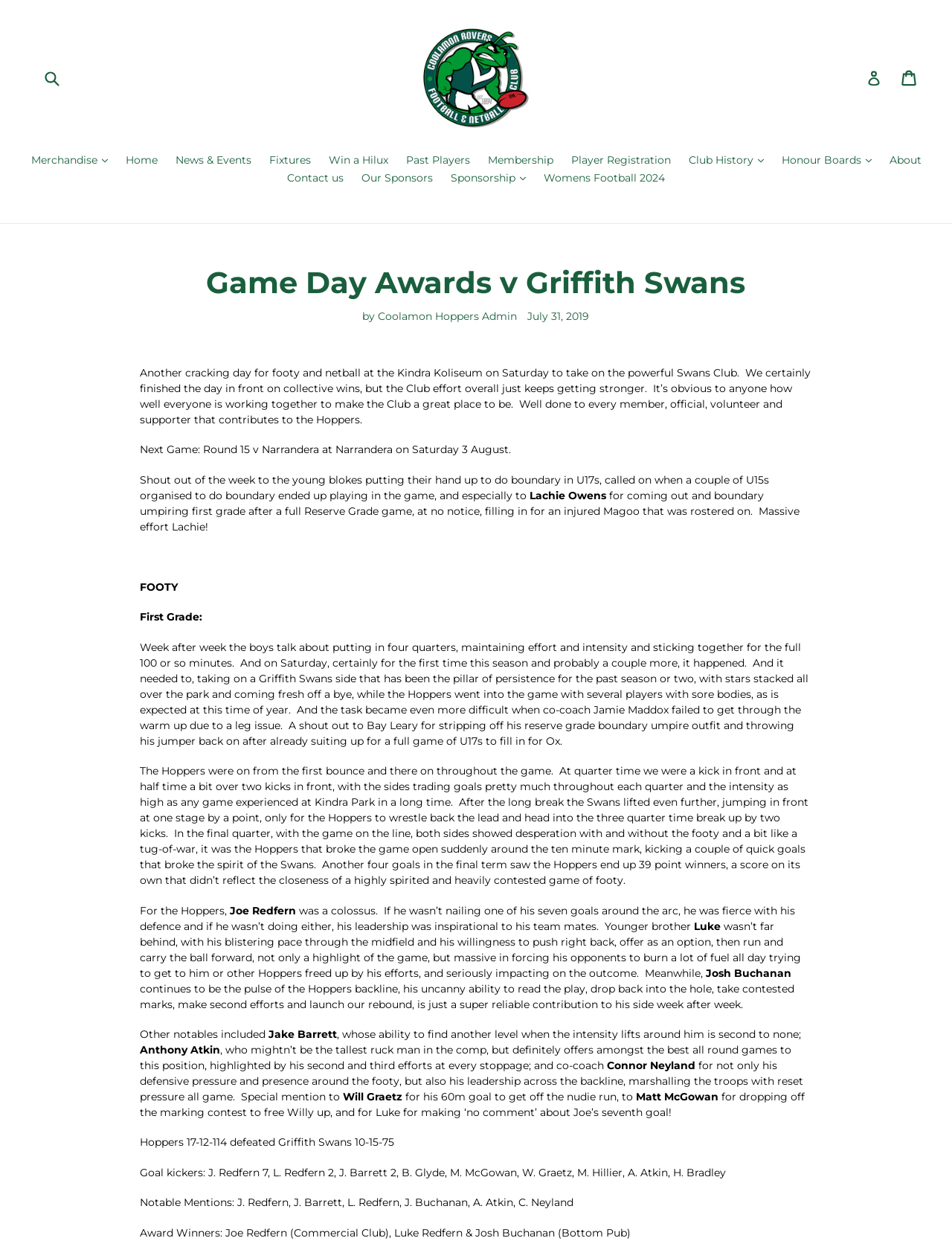Please give a concise answer to this question using a single word or phrase: 
Who is the co-coach mentioned in the article?

Connor Neyland